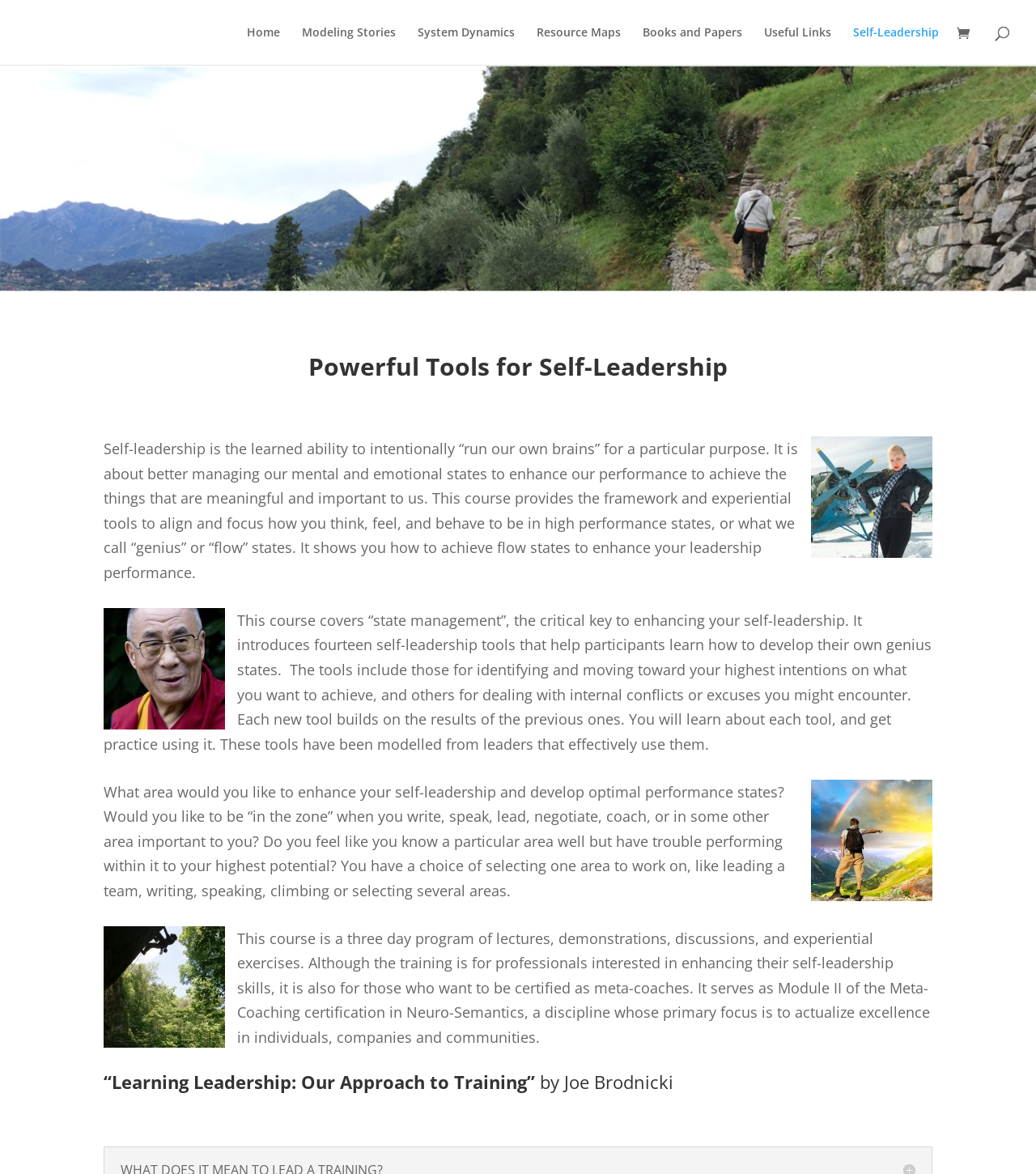Indicate the bounding box coordinates of the element that needs to be clicked to satisfy the following instruction: "Click on Self-Leadership". The coordinates should be four float numbers between 0 and 1, i.e., [left, top, right, bottom].

[0.823, 0.023, 0.906, 0.055]